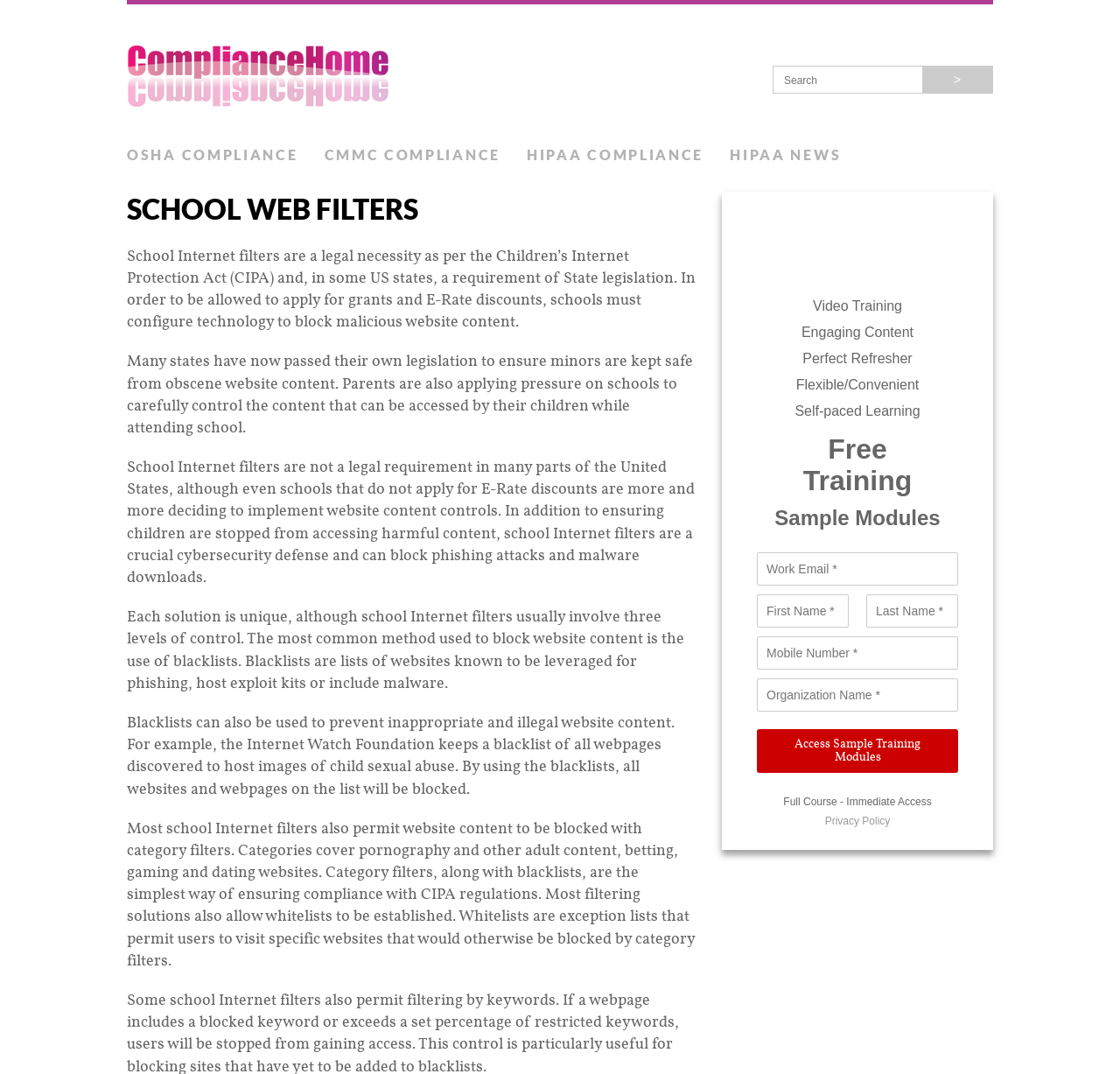What are the three levels of control in school Internet filters?
Based on the image, respond with a single word or phrase.

Blacklists, category filters, and whitelists